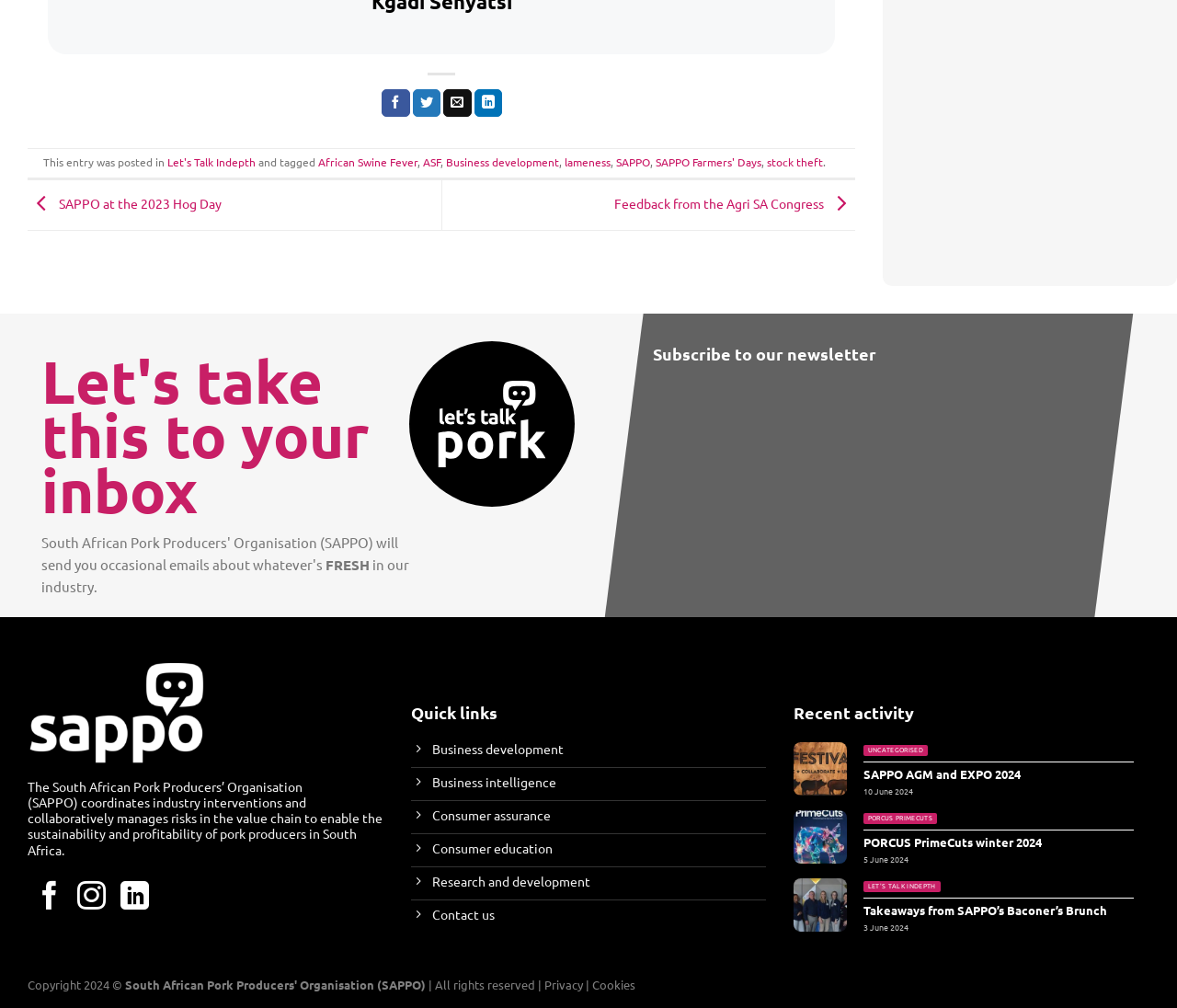Provide a single word or phrase answer to the question: 
What is the topic of the 'Let's Talk Indepth' link?

African Swine Fever